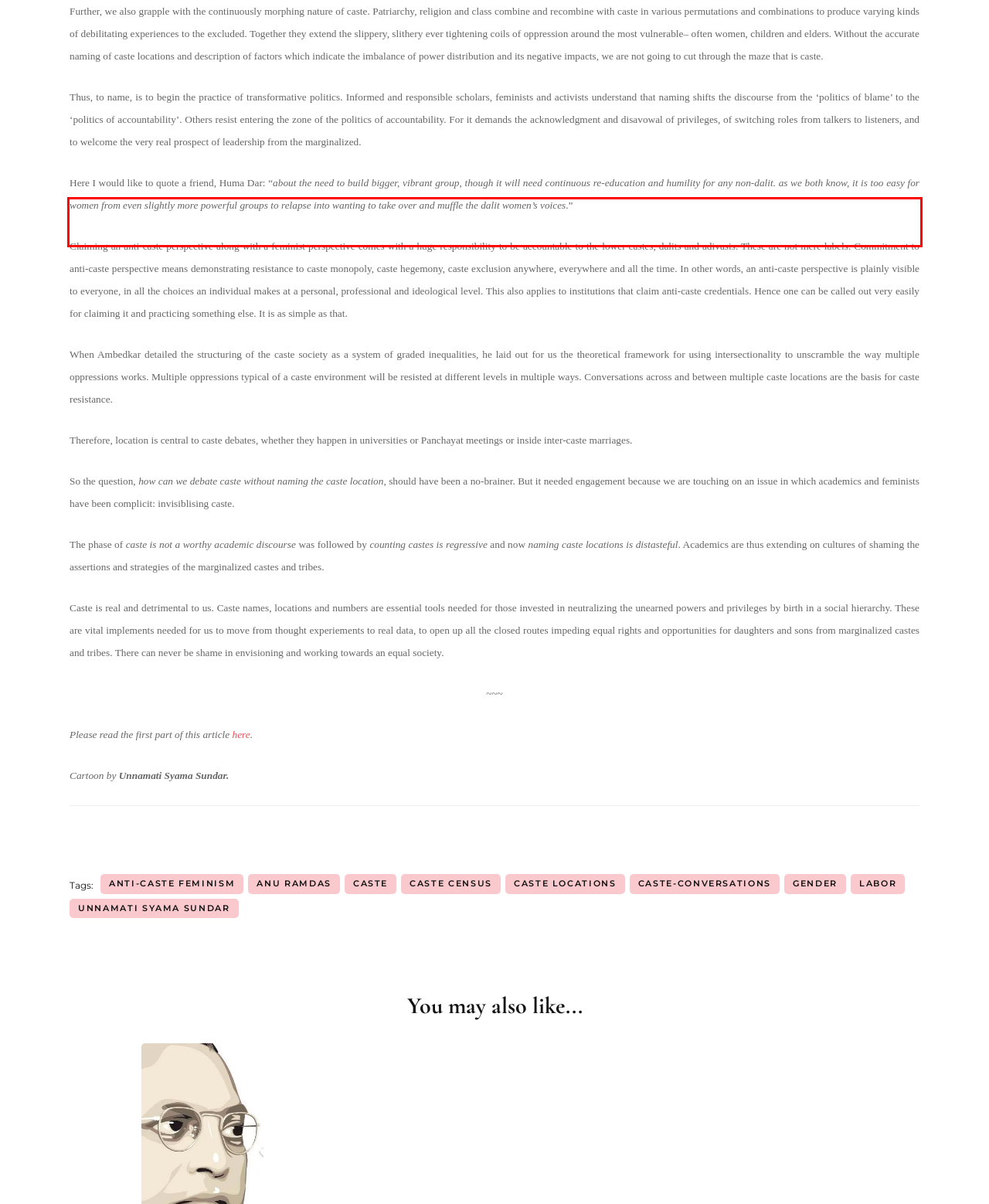Analyze the screenshot of a webpage where a red rectangle is bounding a UI element. Extract and generate the text content within this red bounding box.

Here I would like to quote a friend, Huma Dar: “about the need to build bigger, vibrant group, though it will need continuous re-education and humility for any non-dalit. as we both know, it is too easy for women from even slightly more powerful groups to relapse into wanting to take over and muffle the dalit women’s voices.”